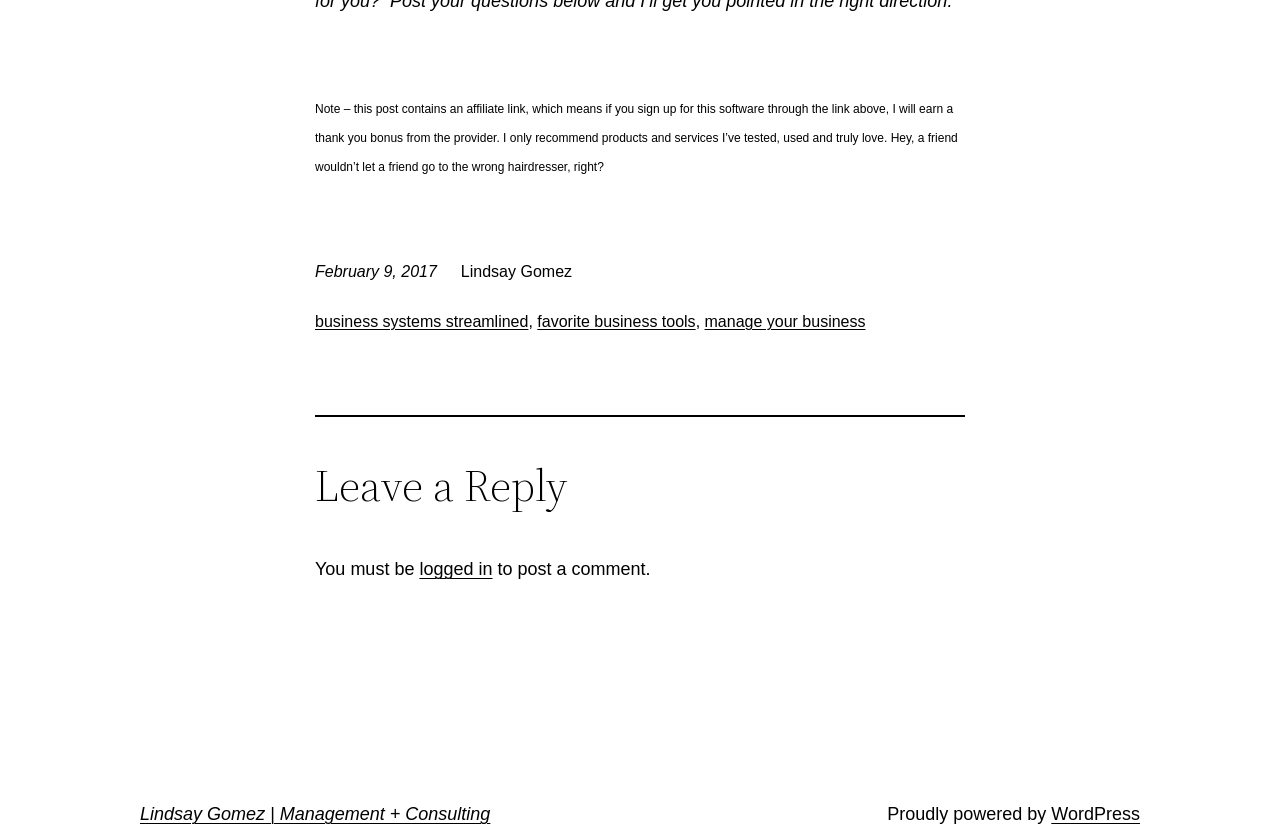Using the webpage screenshot and the element description business systems streamlined, determine the bounding box coordinates. Specify the coordinates in the format (top-left x, top-left y, bottom-right x, bottom-right y) with values ranging from 0 to 1.

[0.246, 0.374, 0.413, 0.395]